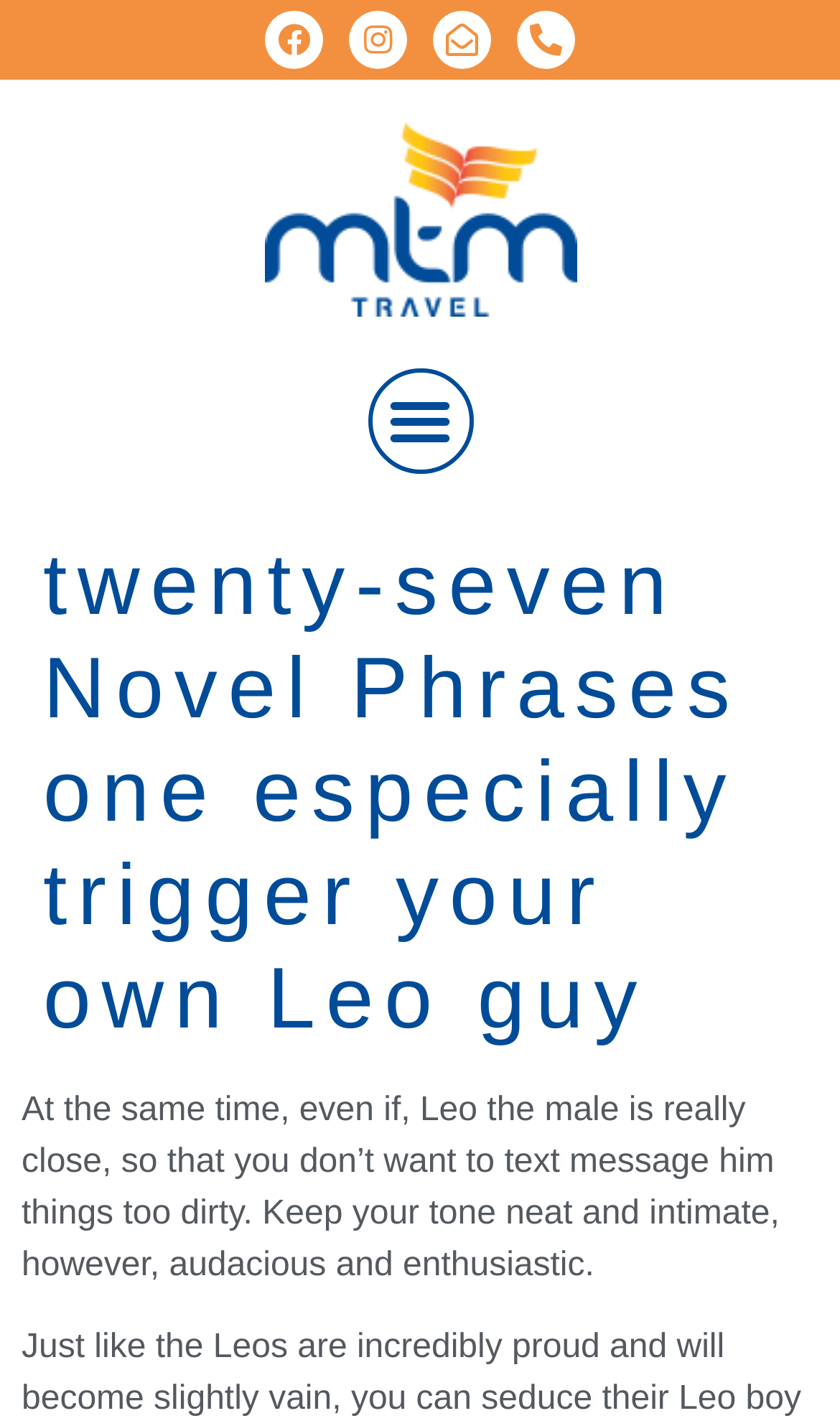Find the headline of the webpage and generate its text content.

twenty-seven Novel Phrases one especially trigger your own Leo guy